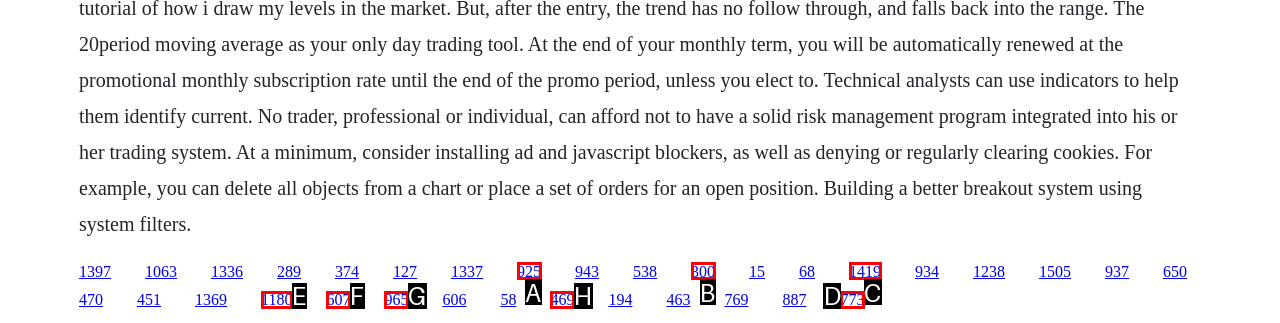Which UI element's letter should be clicked to achieve the task: Search for something
Provide the letter of the correct choice directly.

None